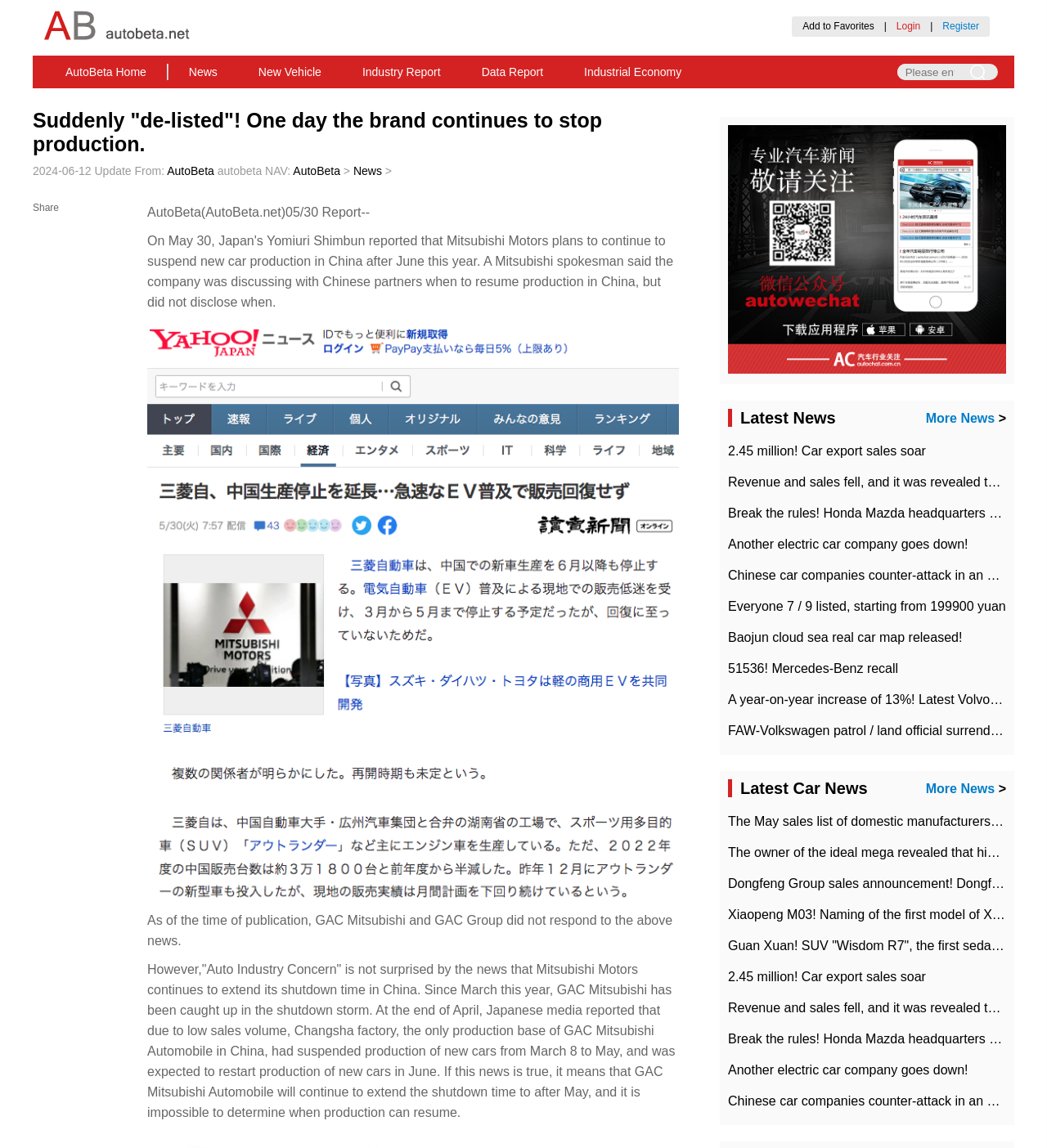Extract the bounding box of the UI element described as: "Home Improvement".

None